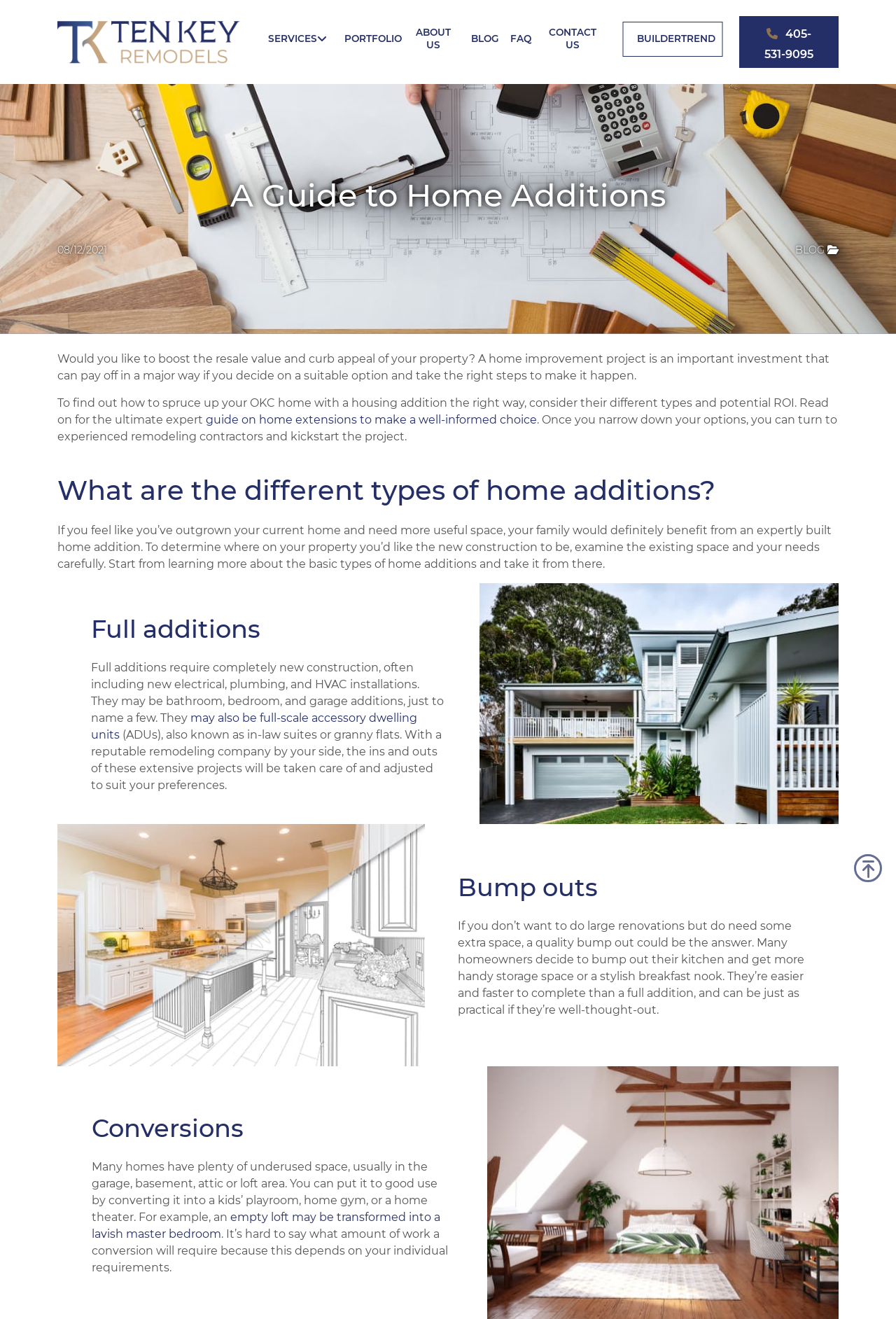What is the name of the company providing home addition services?
Deliver a detailed and extensive answer to the question.

I found the answer by looking at the root element 'A Guide to Home Additions | No. 1 OKC Housing Addition' which suggests that the company providing home addition services is No. 1 OKC Housing Addition.